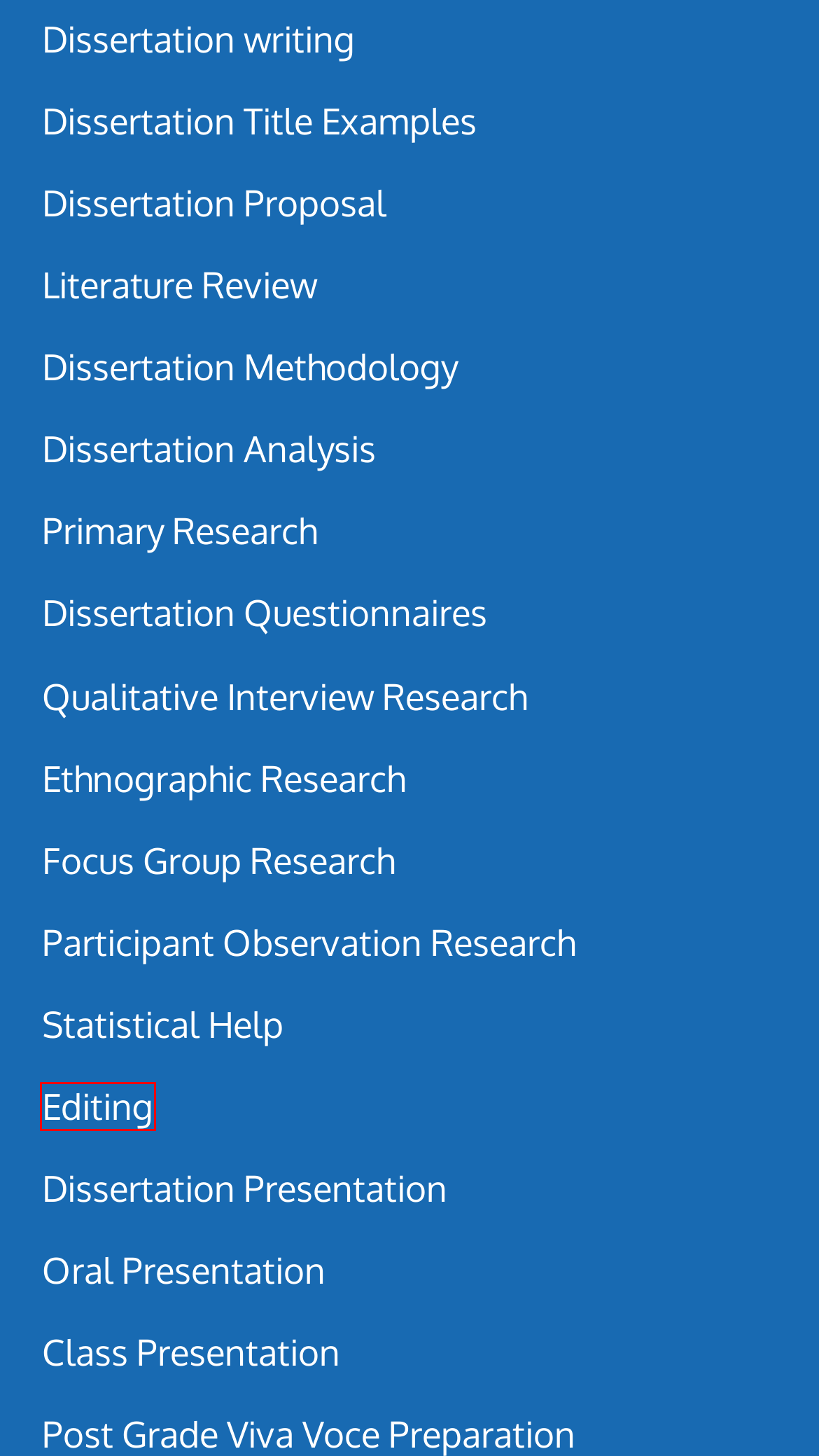Given a screenshot of a webpage with a red bounding box around a UI element, please identify the most appropriate webpage description that matches the new webpage after you click on the element. Here are the candidates:
A. Sample Dissertation Proposal | Dissertation-help.co.uk
B. Best 159 Dissertation Title Examples | Title Samples
C. Dissertation Methodology | Writing Dissertation Research Methods
D. Writing a Dissertation Literature Review? | Get Help Now
E. Focus Group Research | Interview Questions | Focus Group Design
F. Primary Research | Qualitative Research | Quantitative Research
G. Dissertation Class Presentation | University, College, Group , PPT
H. UK's best Dissertation Editing & Proofreading Service | Dissertation-help

H